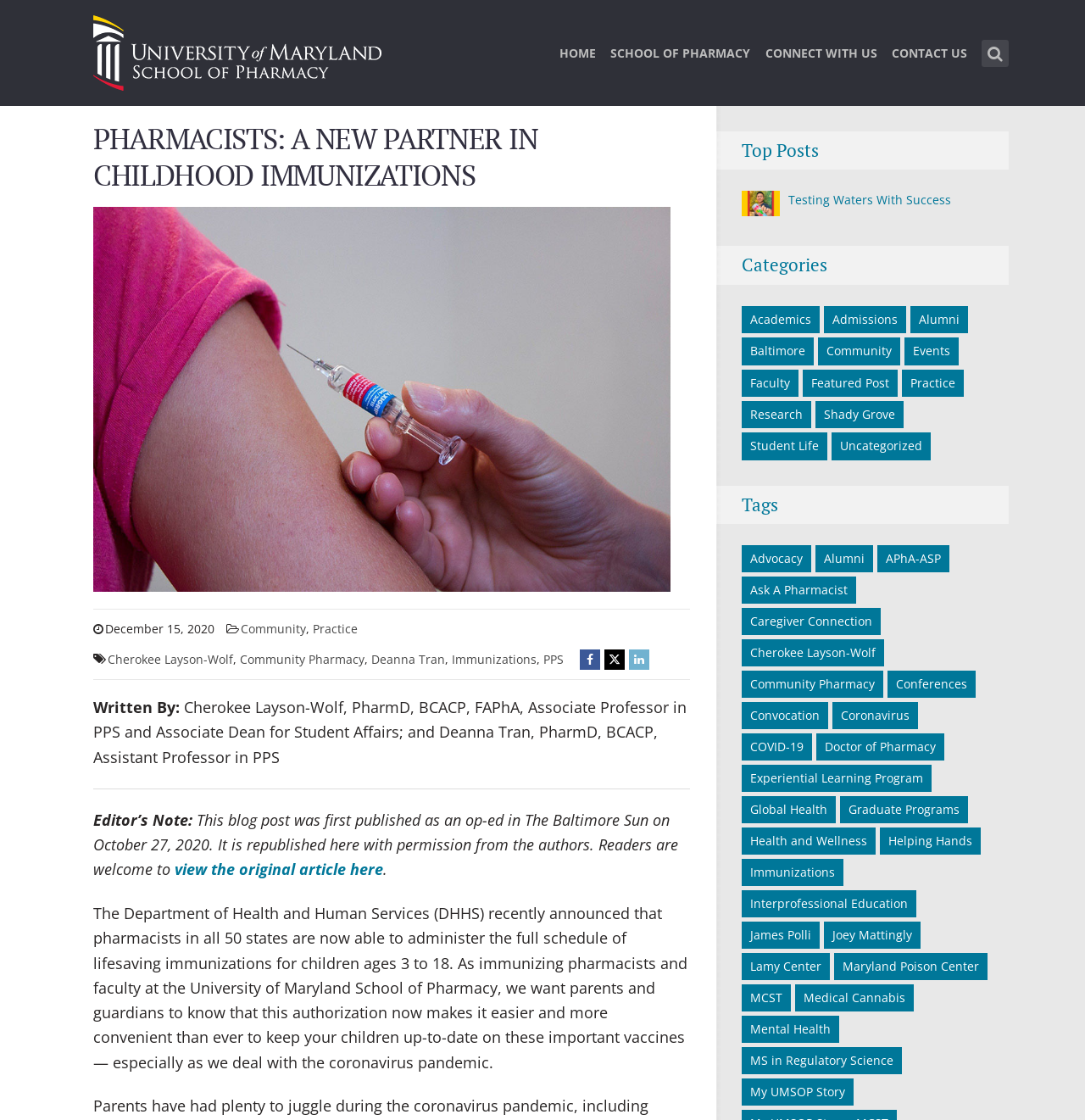What is the original publication date of the blog post?
Look at the webpage screenshot and answer the question with a detailed explanation.

The original publication date of the blog post can be determined by reading the text 'This blog post was first published as an op-ed in The Baltimore Sun on October 27, 2020.' which is located in the main content of the webpage.